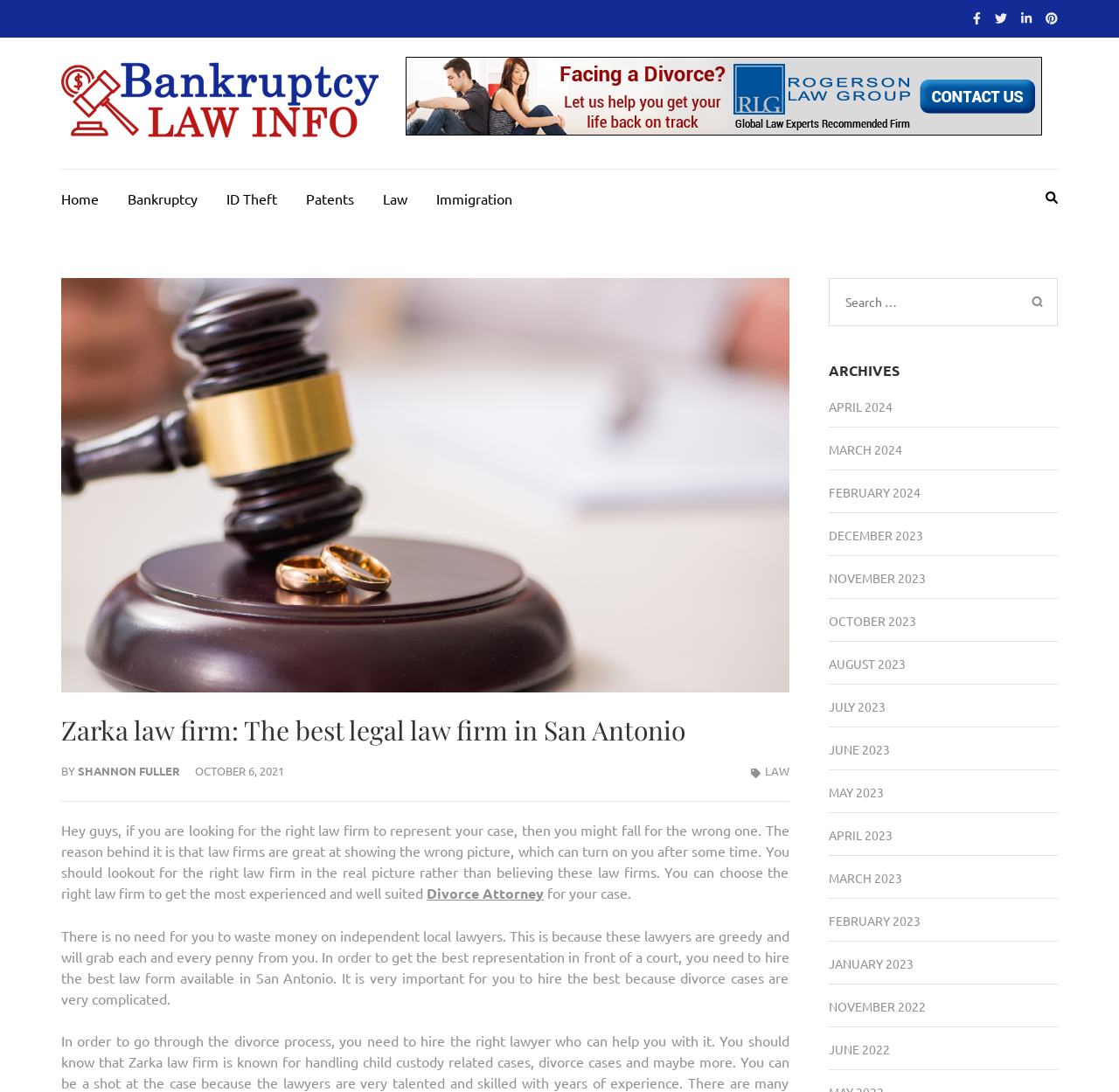Use the information in the screenshot to answer the question comprehensively: How many social media links are available?

There are four social media links available on the webpage, which are Facebook, Twitter, LinkedIn, and Pinterest, located at the top right corner of the webpage.